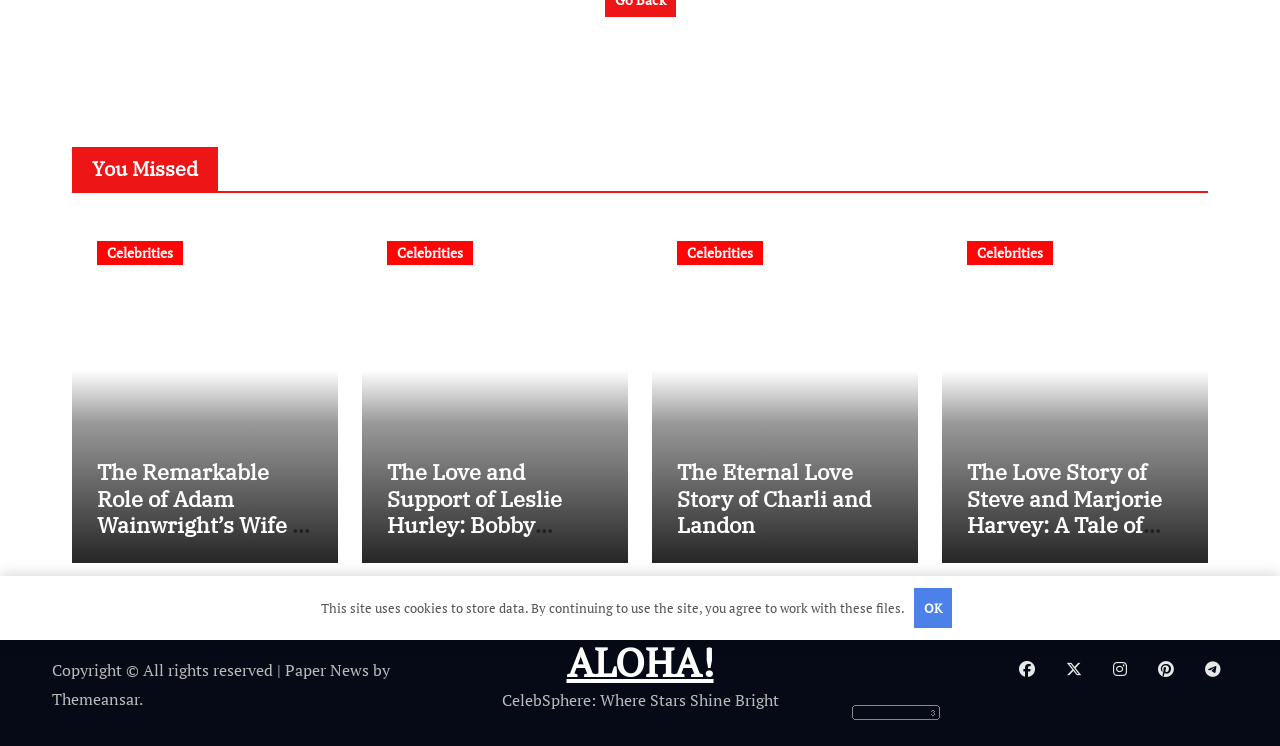Locate the bounding box of the UI element defined by this description: "ALOHA!". The coordinates should be given as four float numbers between 0 and 1, formatted as [left, top, right, bottom].

[0.443, 0.852, 0.557, 0.923]